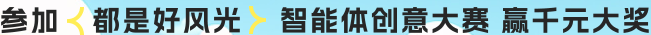Describe the important features and context of the image with as much detail as possible.

The image features a vibrant and engaging banner promoting an event titled "智能体创意大赛," which translates to "AI Creative Competition." The colorful text emphasizes participation, suggesting that "Joining is a good opportunity" while highlighting the thrilling offer of "winning prizes worth thousands of yuan." The lively design, marked by bright colors and dynamic typography, conveys an inviting and enthusiastic atmosphere, encouraging individuals to get involved in this creative challenge centered around AI innovation. The visual layout effectively draws attention and inspires excitement for the competition.